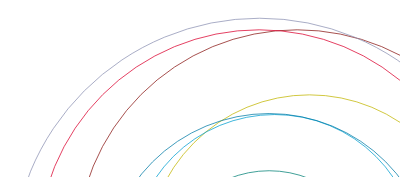What type of shapes are used in the artwork?
Using the details from the image, give an elaborate explanation to answer the question.

The caption describes the image as displaying a series of overlapping circular shapes in various colors, creating a visually appealing, abstract pattern.